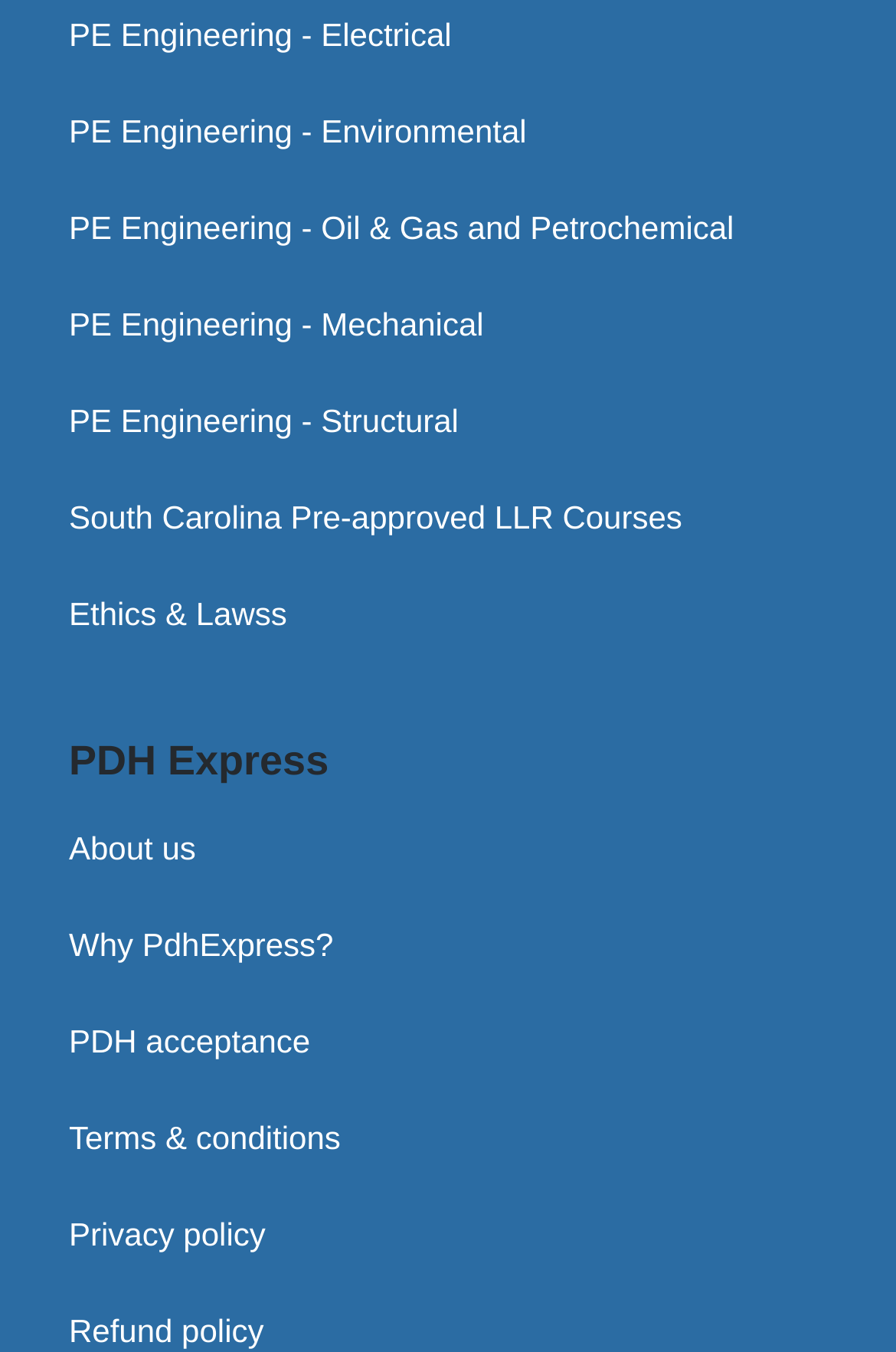Predict the bounding box coordinates of the UI element that matches this description: "Privacy policy". The coordinates should be in the format [left, top, right, bottom] with each value between 0 and 1.

[0.077, 0.899, 0.296, 0.927]